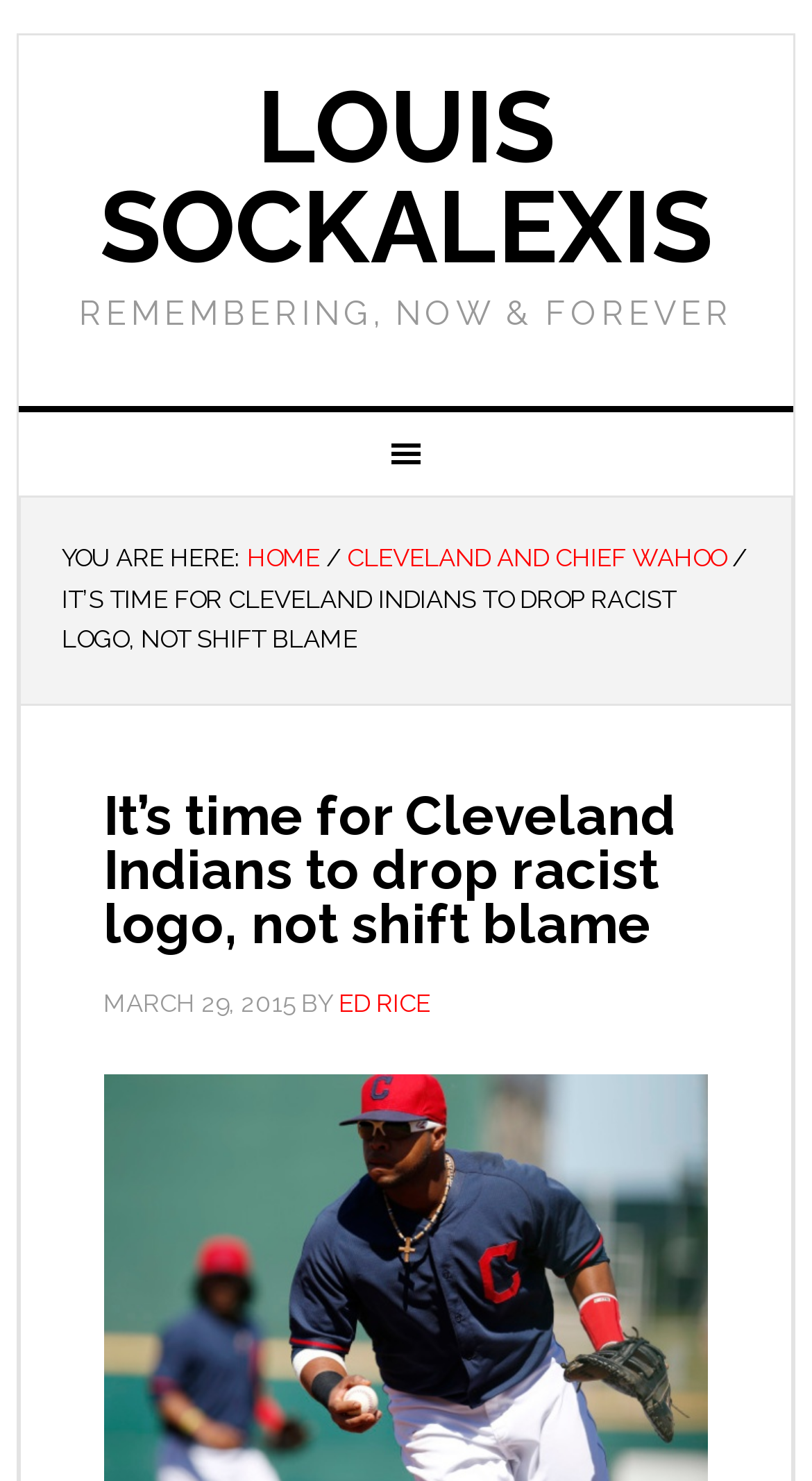What is the category of the article?
Give a one-word or short-phrase answer derived from the screenshot.

Cleveland and Chief Wahoo